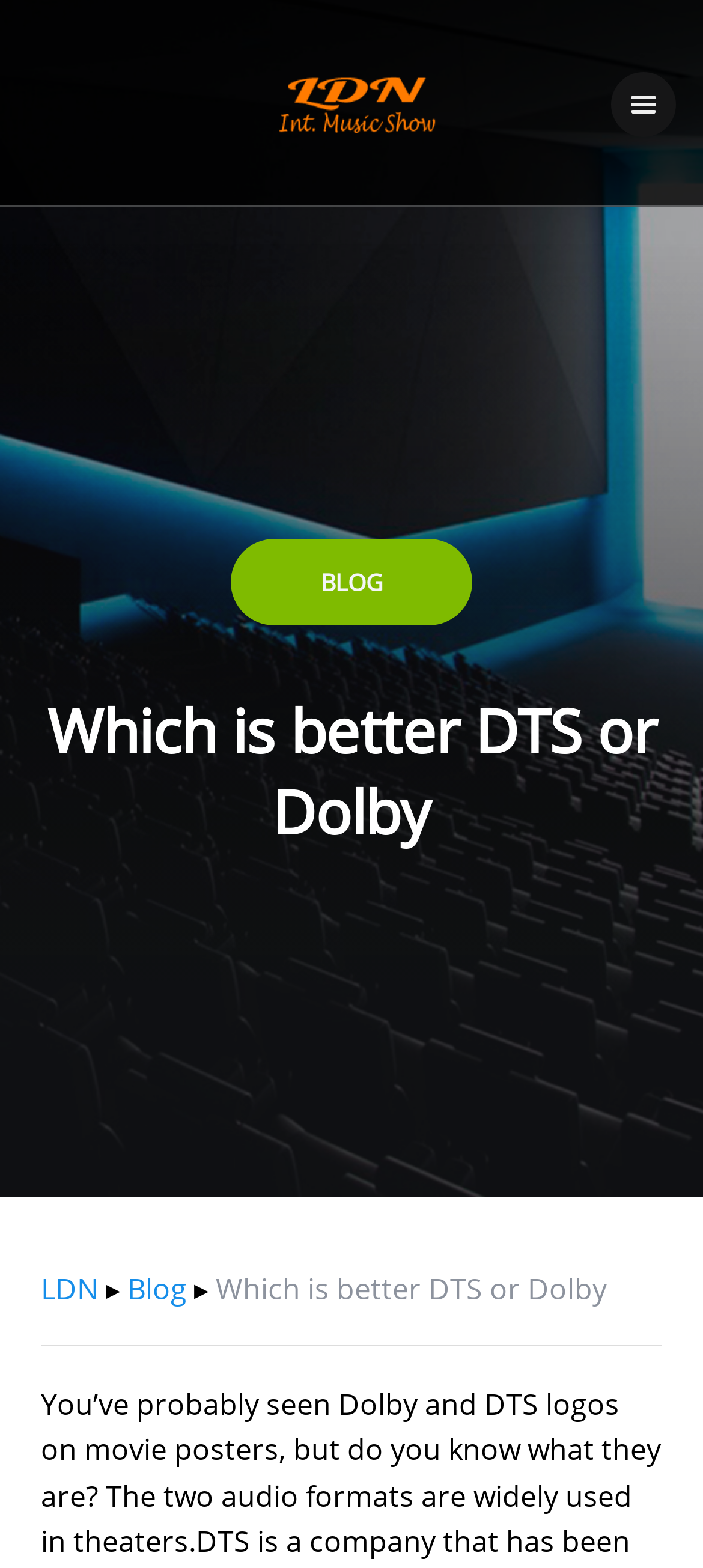What is the topic of discussion on this webpage?
Analyze the image and deliver a detailed answer to the question.

The topic of discussion can be inferred from the heading 'Which is better DTS or Dolby' and the subsequent text that explains the two audio formats, indicating that the webpage is comparing and discussing Dolby and DTS.